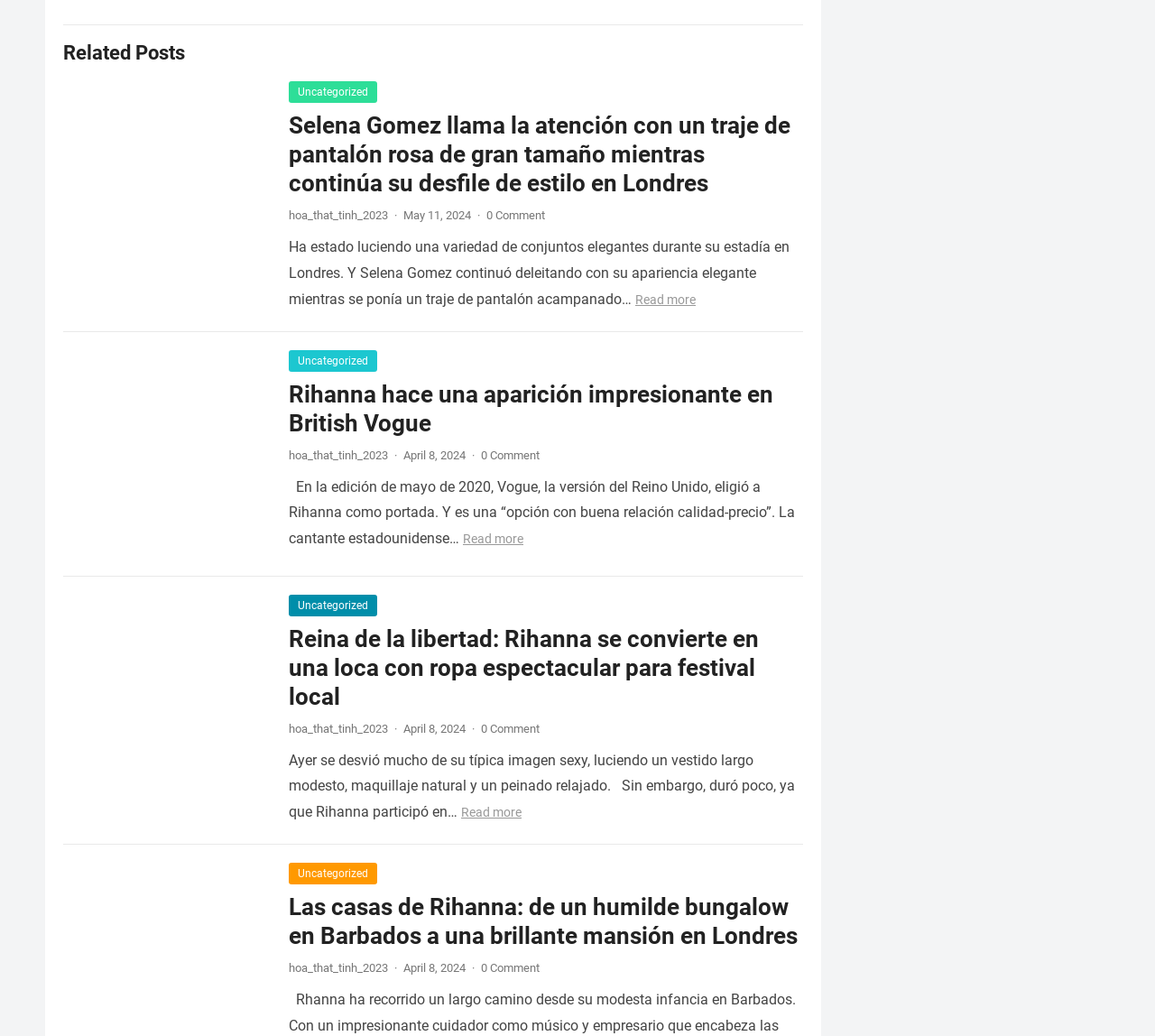What is the category of the fourth post?
Can you provide a detailed and comprehensive answer to the question?

I found the category of the fourth post by looking at the link element with the text 'Uncategorized' which is a sibling element of the heading element with the text 'Reina de la libertad: Rihanna se convierte en una loca con ropa espectacular para festival local'.